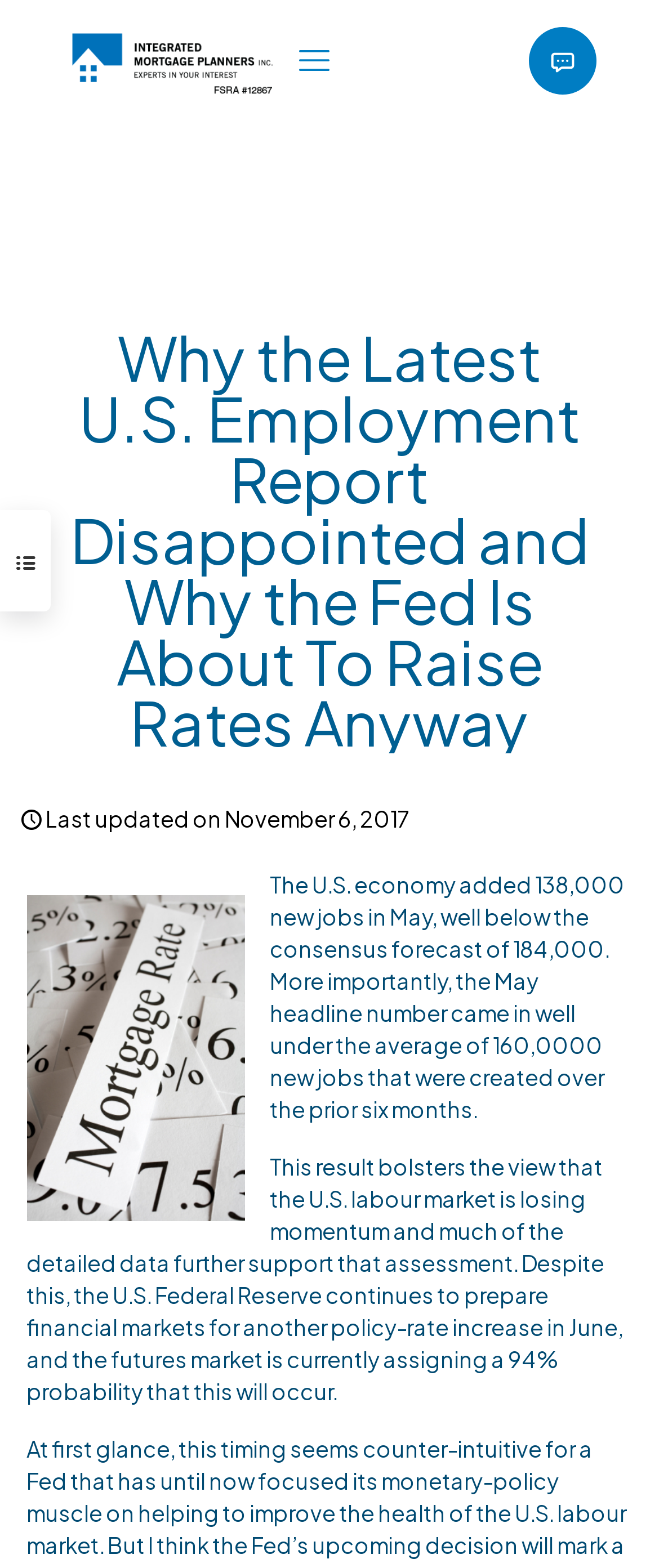What is the probability of the U.S. Federal Reserve increasing policy rates in June?
Please respond to the question thoroughly and include all relevant details.

The webpage states that the futures market is currently assigning a 94% probability that the U.S. Federal Reserve will increase policy rates in June.